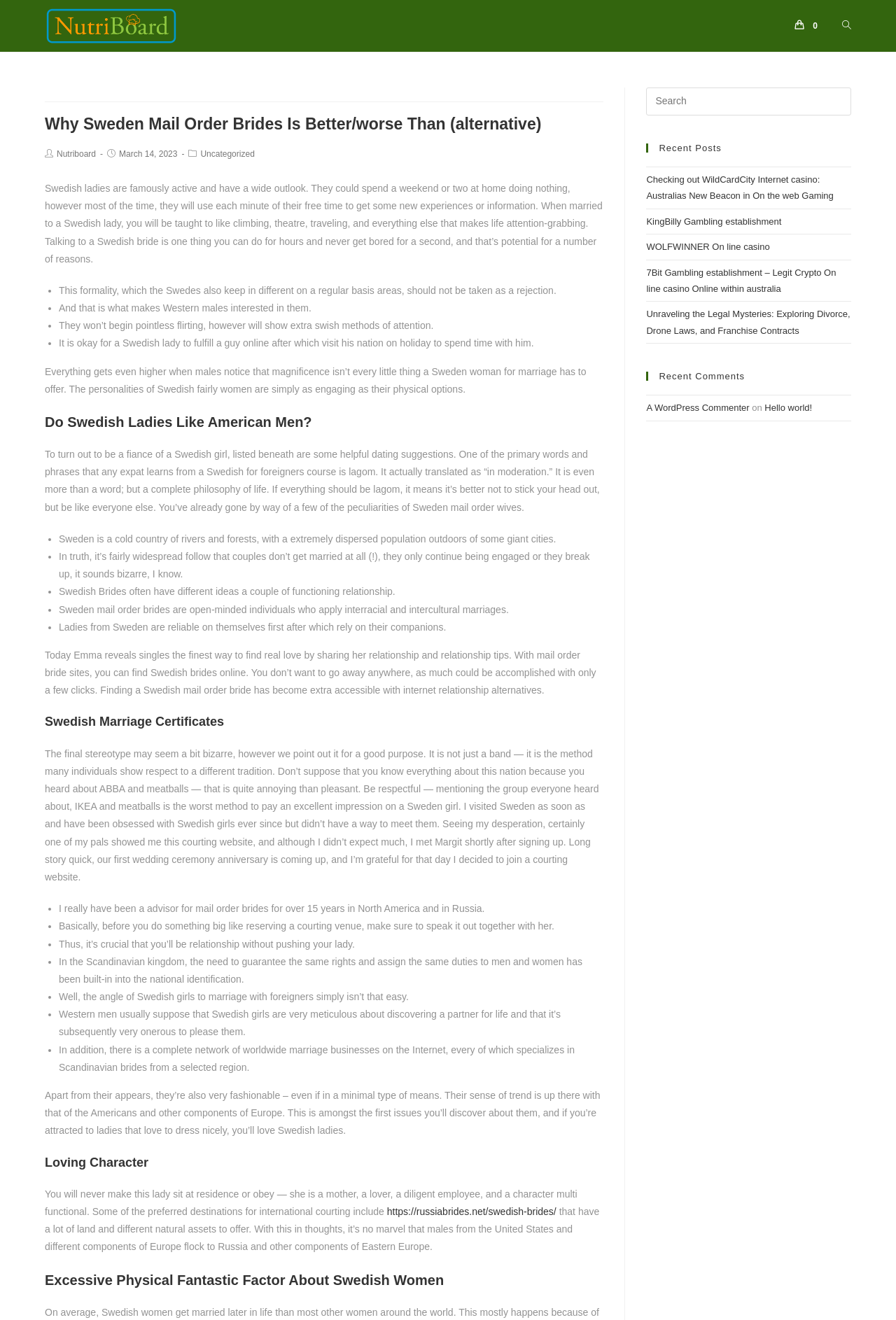Please specify the bounding box coordinates of the region to click in order to perform the following instruction: "View Hot Products".

None